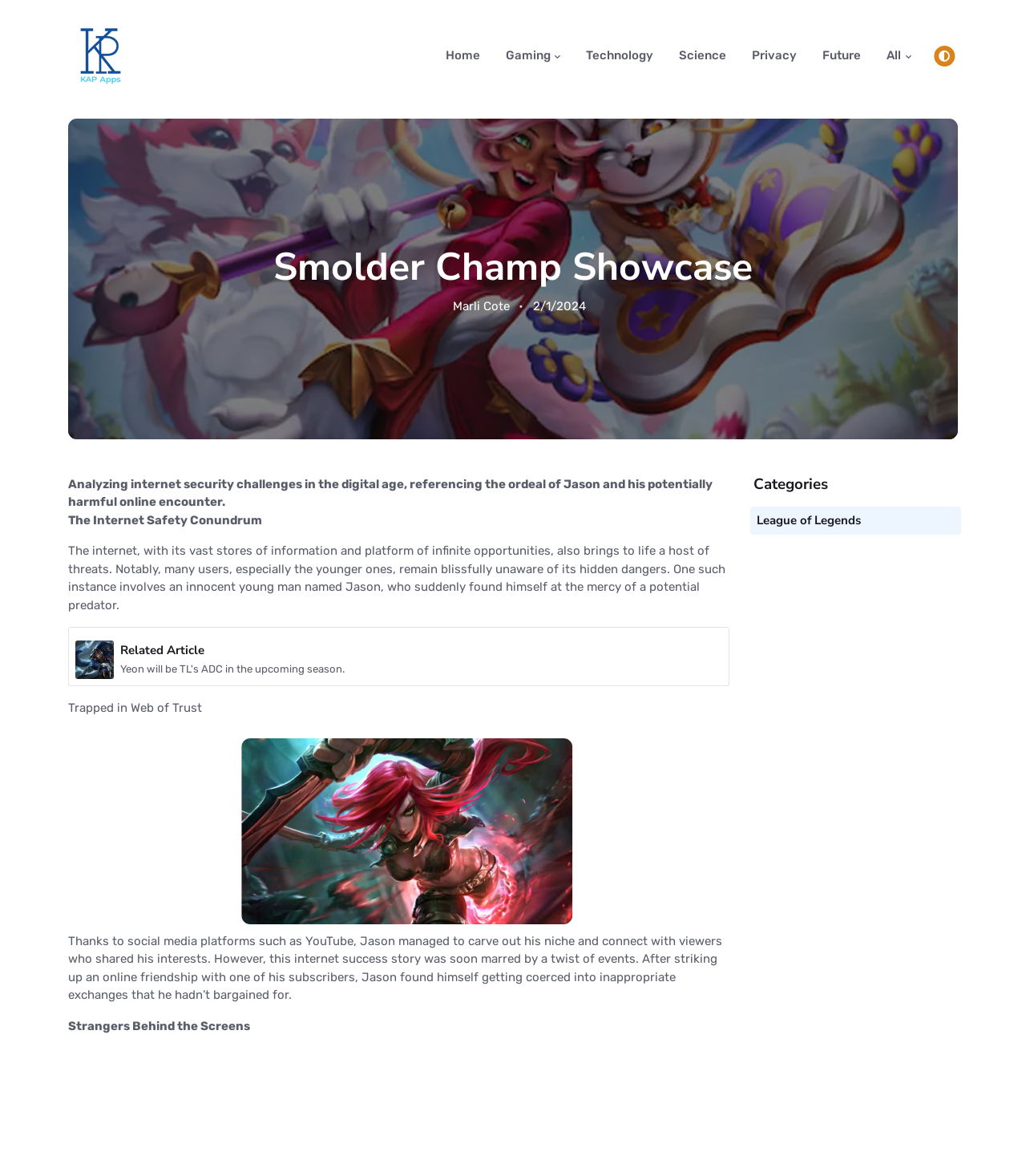Locate the UI element described by Future in the provided webpage screenshot. Return the bounding box coordinates in the format (top-left x, top-left y, bottom-right x, bottom-right y), ensuring all values are between 0 and 1.

[0.789, 0.017, 0.852, 0.078]